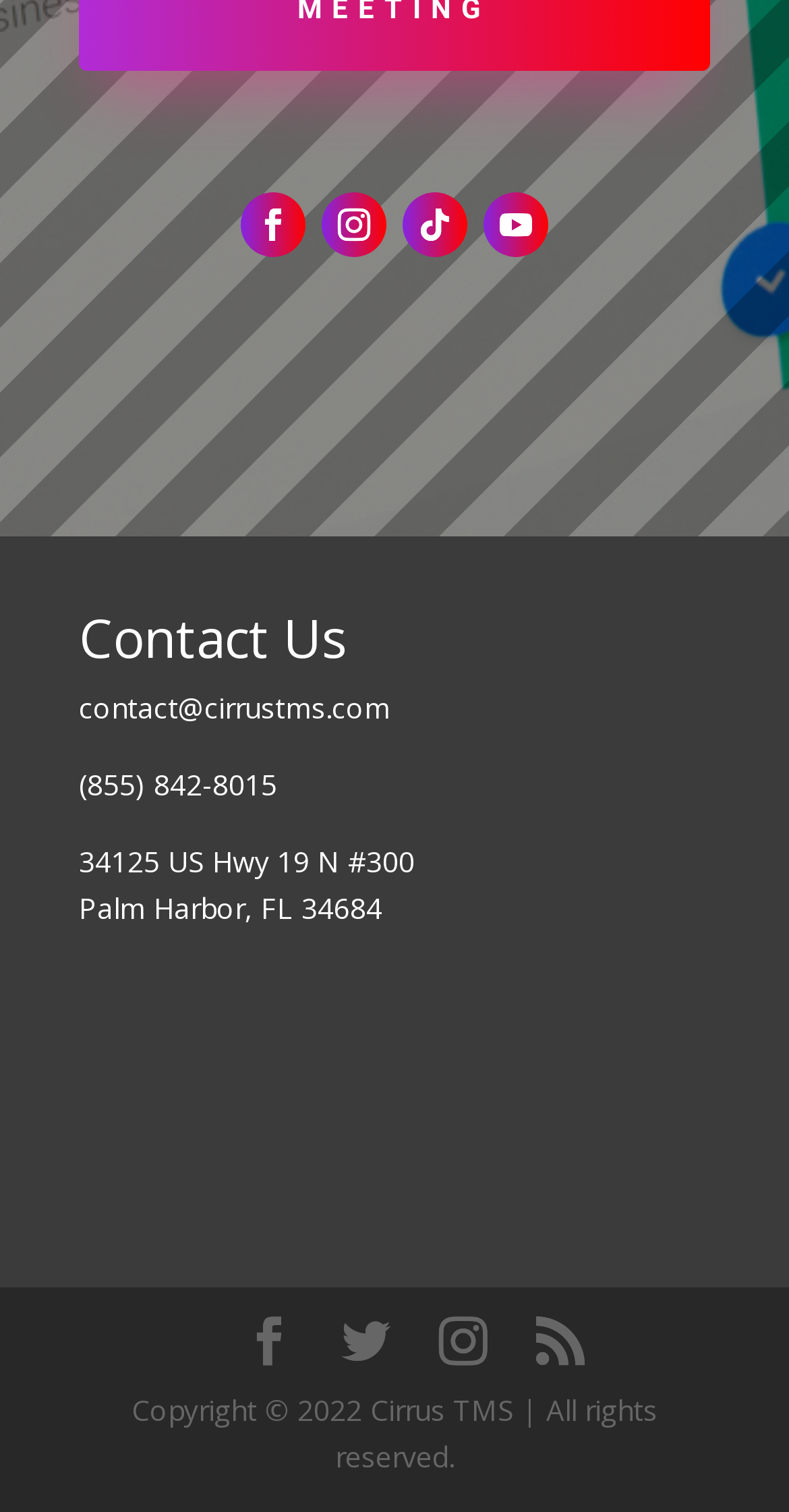Given the element description: "Facebook", predict the bounding box coordinates of the UI element it refers to, using four float numbers between 0 and 1, i.e., [left, top, right, bottom].

[0.31, 0.871, 0.372, 0.904]